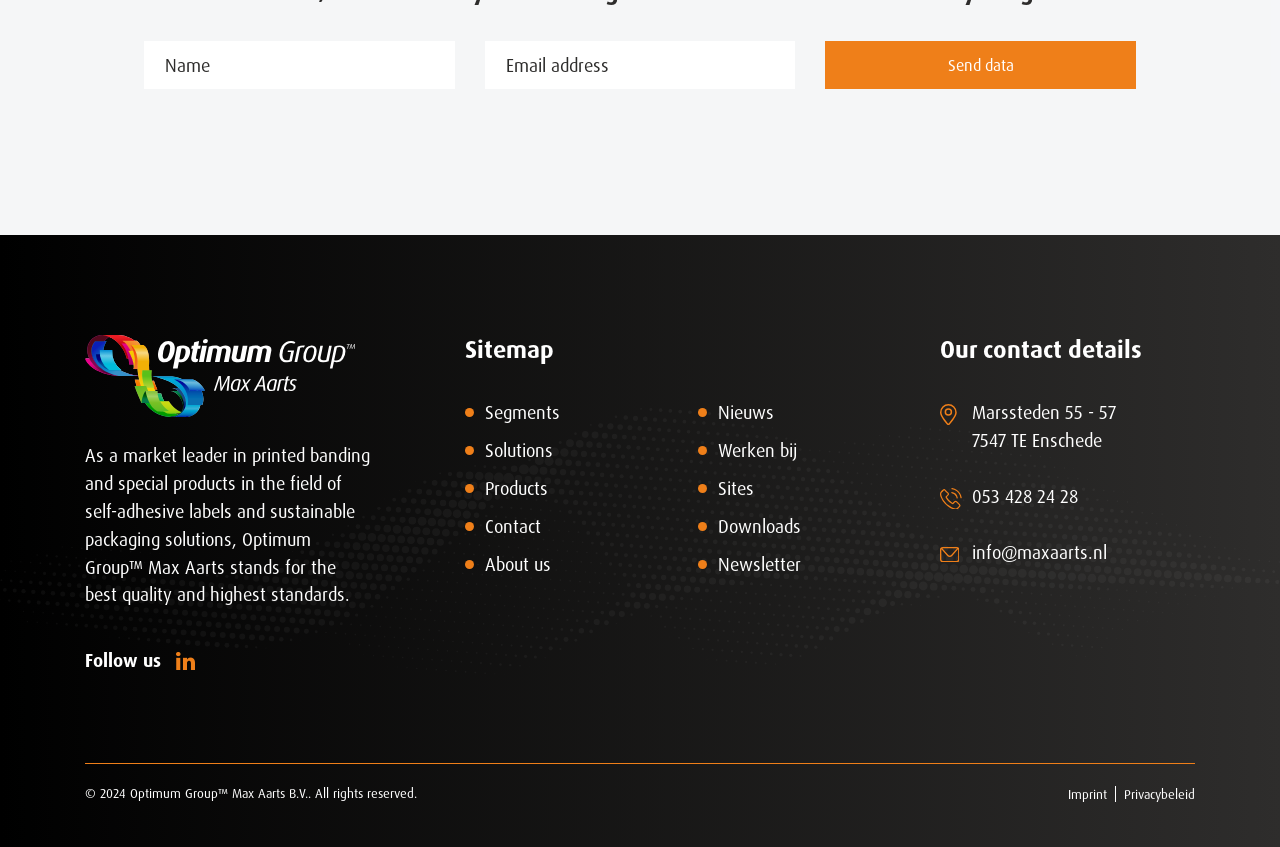Respond to the question below with a concise word or phrase:
How many links are there in the 'Sitemap' section?

6